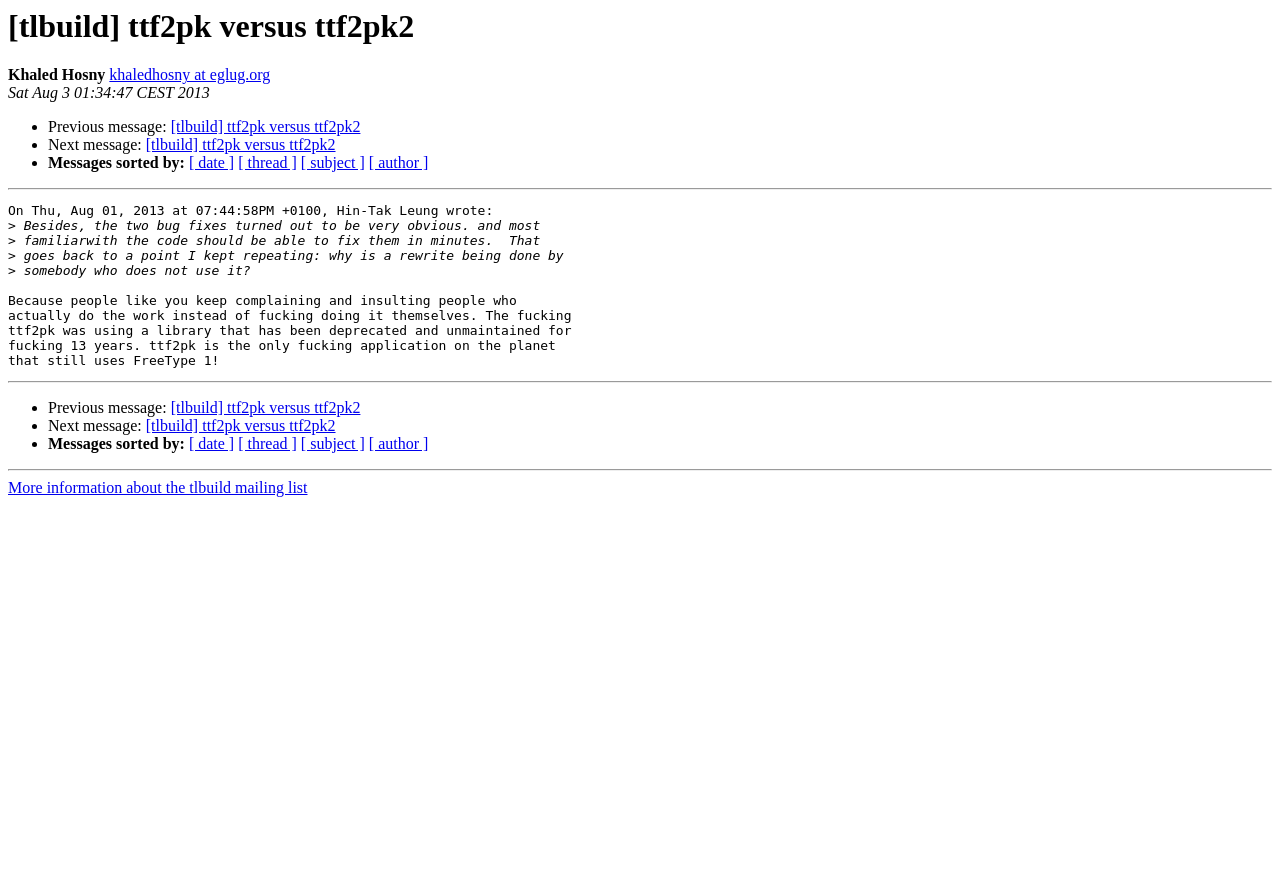Identify the coordinates of the bounding box for the element described below: "[tlbuild] ttf2pk versus ttf2pk2". Return the coordinates as four float numbers between 0 and 1: [left, top, right, bottom].

[0.133, 0.133, 0.282, 0.152]